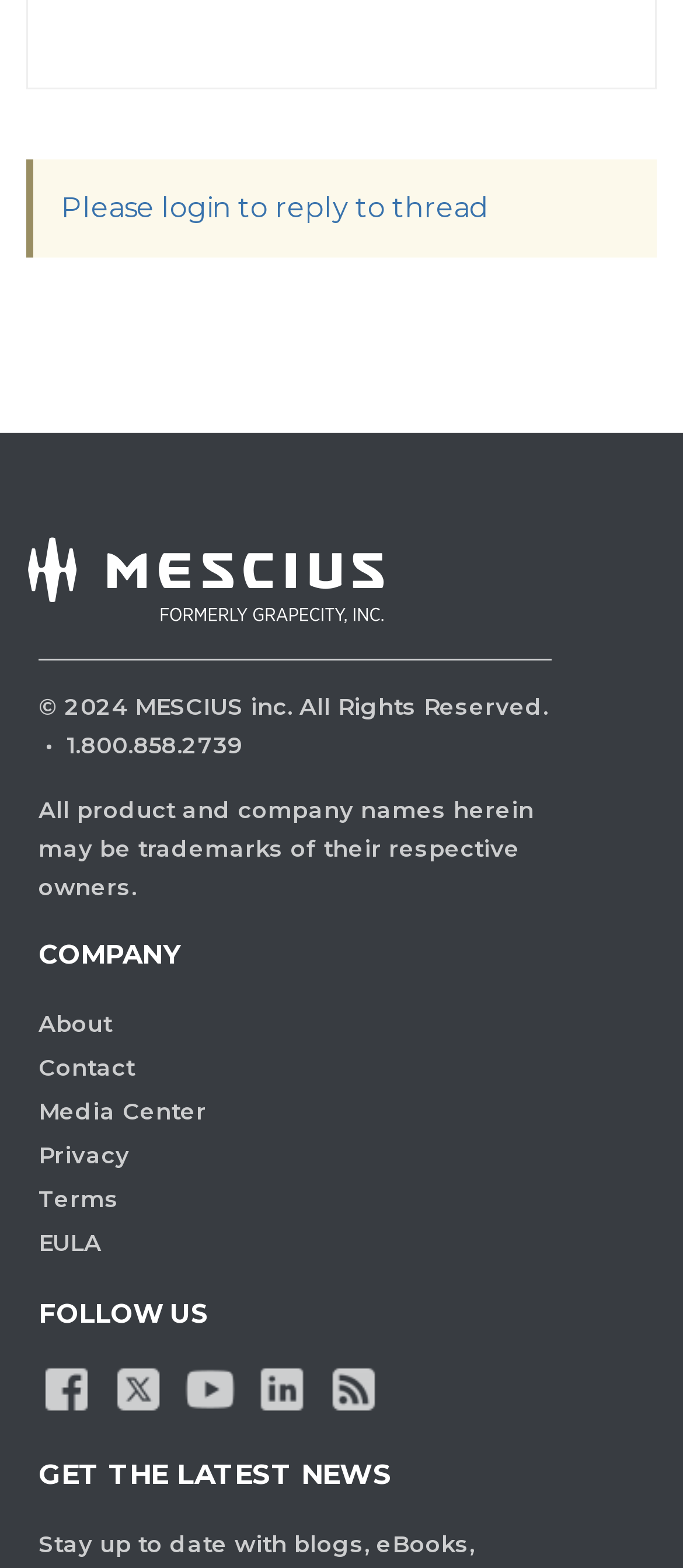Determine the coordinates of the bounding box for the clickable area needed to execute this instruction: "visit MESCIUS homepage".

[0.056, 0.321, 0.807, 0.421]